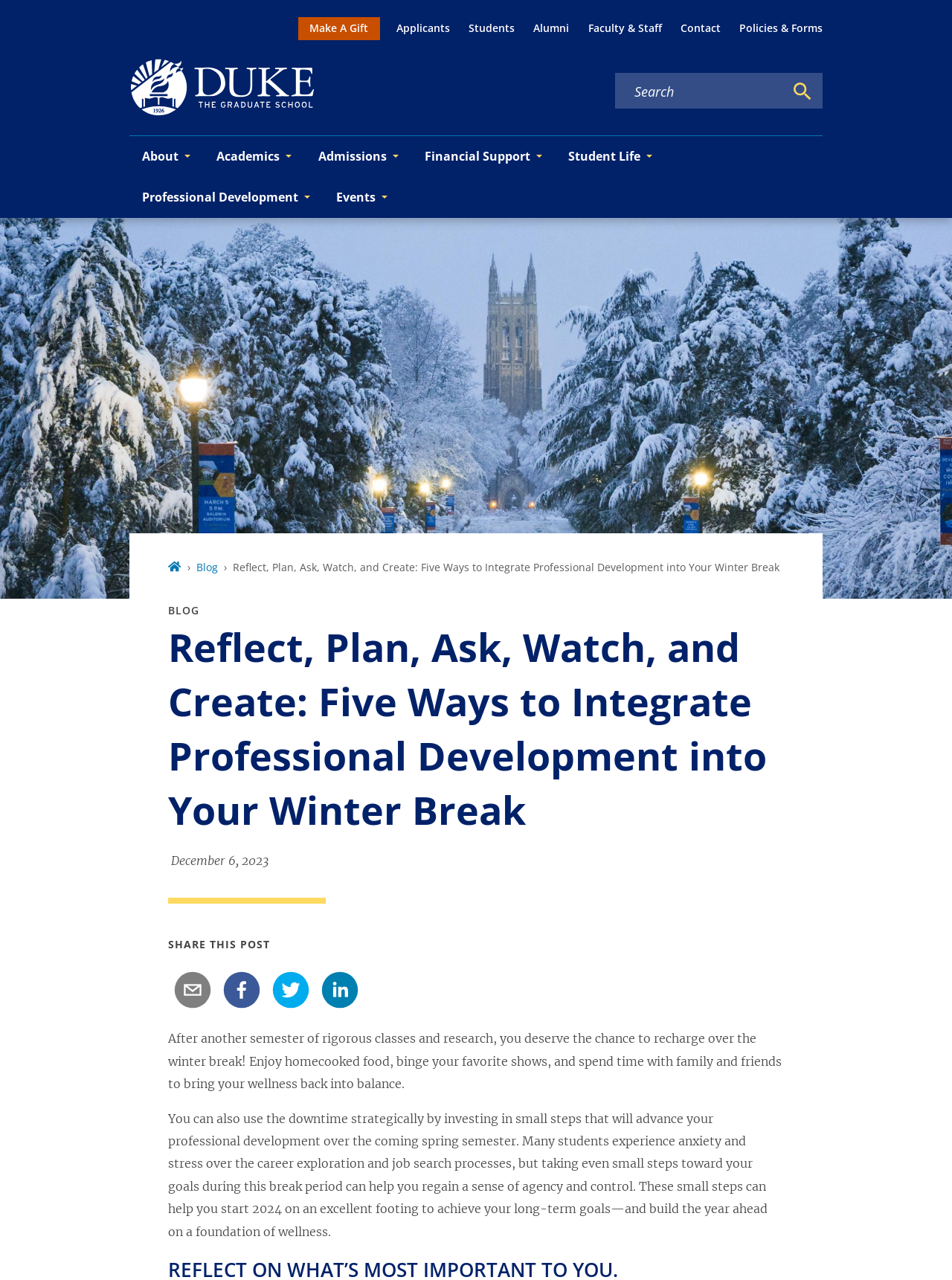Determine the bounding box coordinates for the clickable element required to fulfill the instruction: "Read the blog post". Provide the coordinates as four float numbers between 0 and 1, i.e., [left, top, right, bottom].

[0.244, 0.437, 0.818, 0.448]